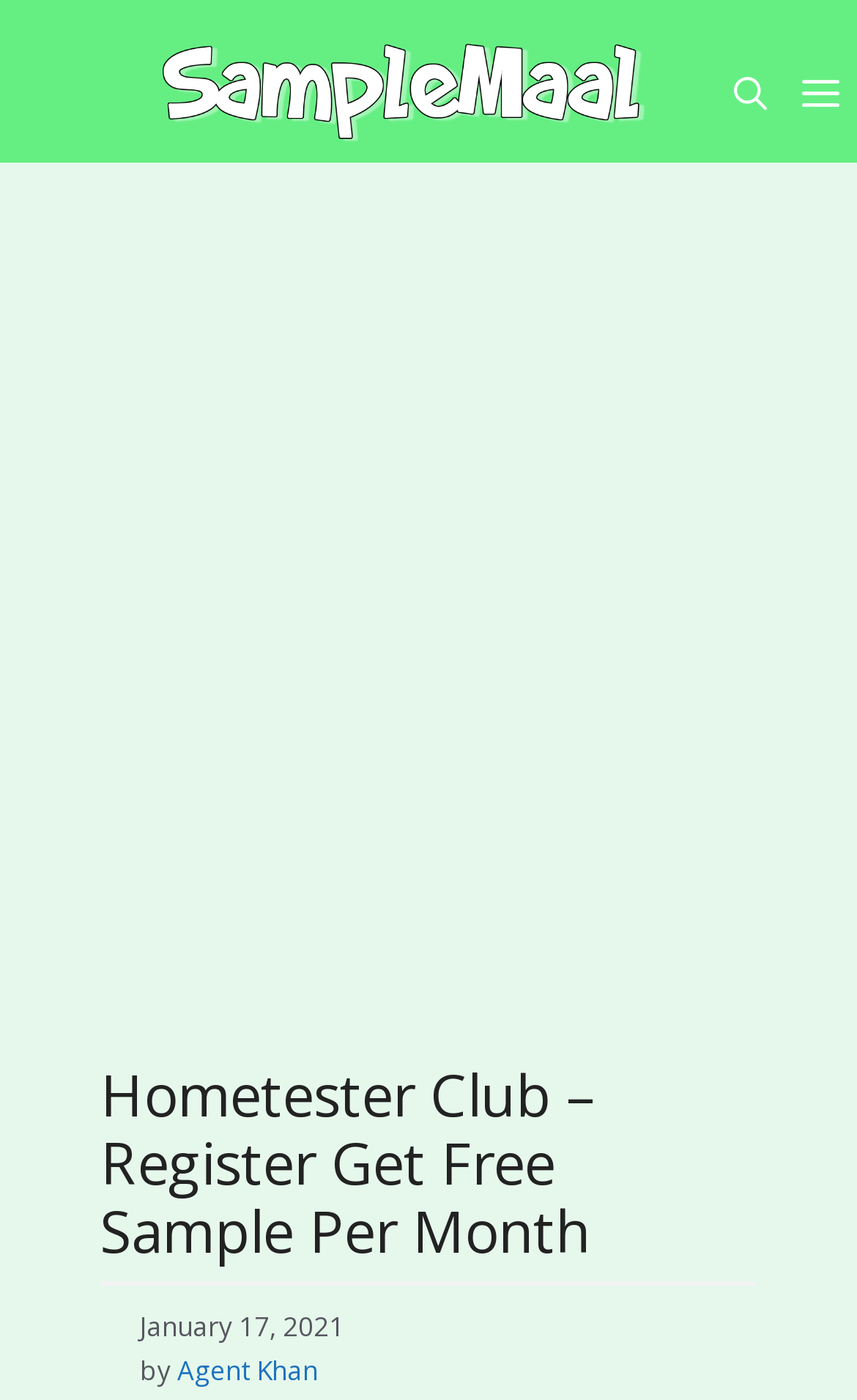Identify and provide the bounding box coordinates of the UI element described: "Agent Khan". The coordinates should be formatted as [left, top, right, bottom], with each number being a float between 0 and 1.

[0.207, 0.69, 0.371, 0.717]